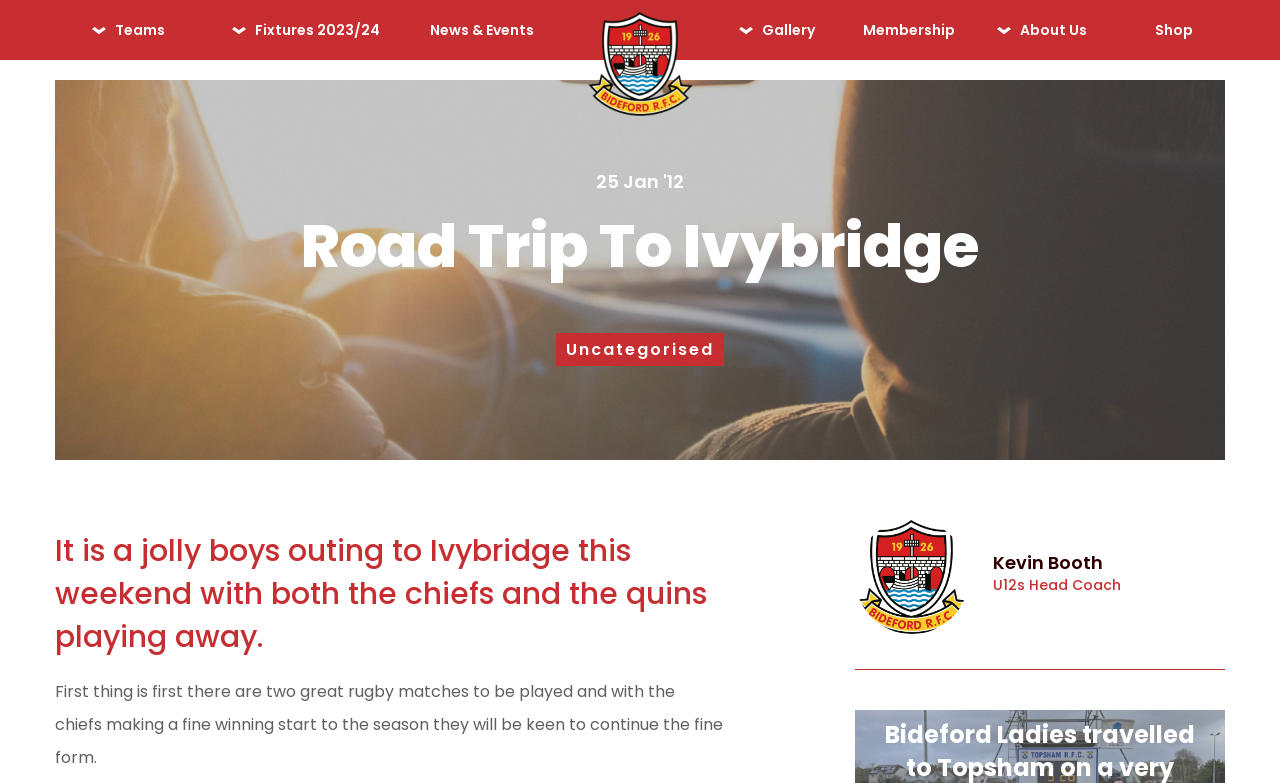Find the bounding box coordinates of the clickable element required to execute the following instruction: "Click on the 'Chiefs' link under 'Seniors'". Provide the coordinates as four float numbers between 0 and 1, i.e., [left, top, right, bottom].

[0.031, 0.126, 0.172, 0.176]